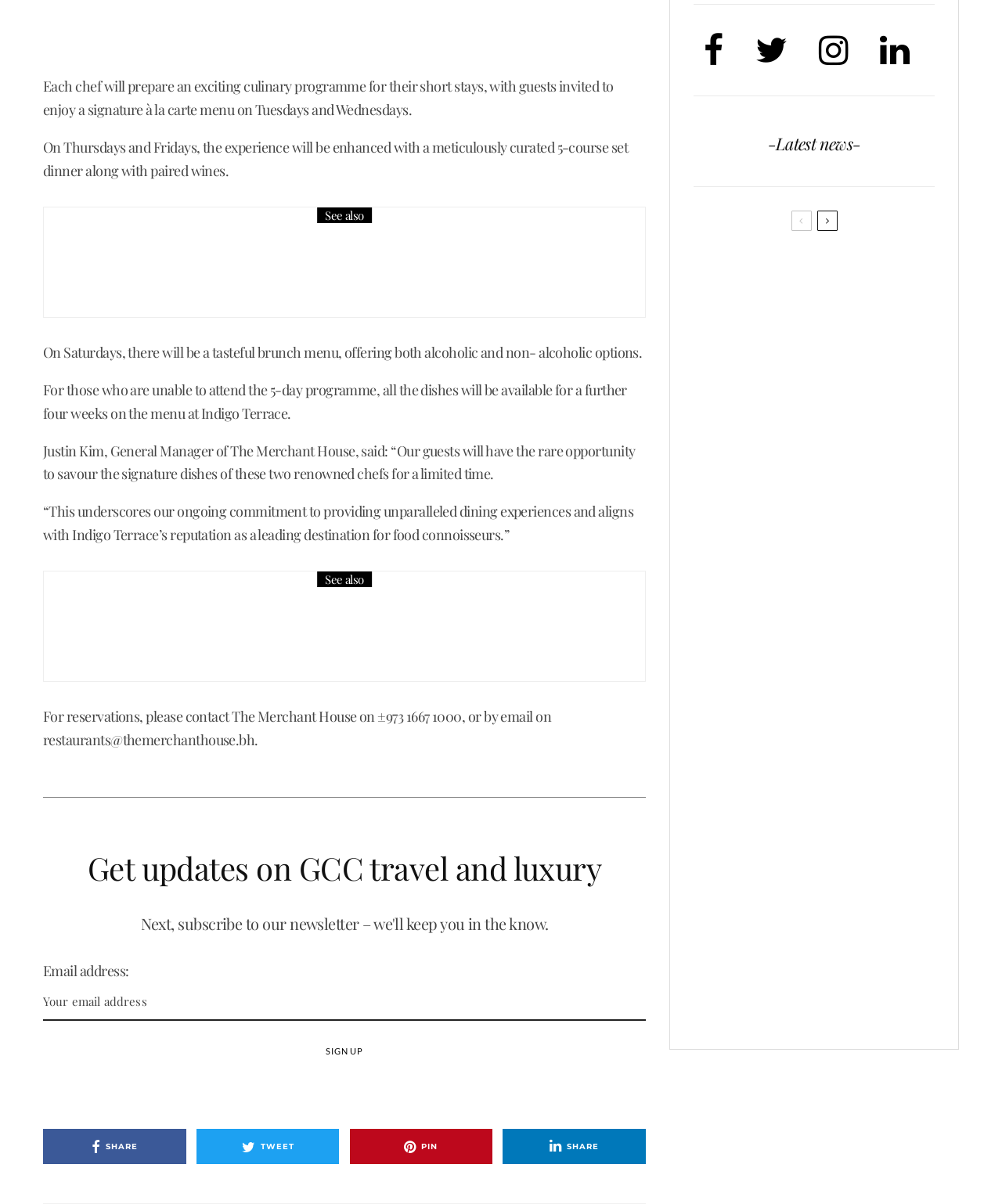What is the name of the hotel mentioned in the article?
Look at the image and provide a detailed response to the question.

The article mentions 'Justin Kim, General Manager of The Merchant House' which indicates that The Merchant House is the name of the hotel.